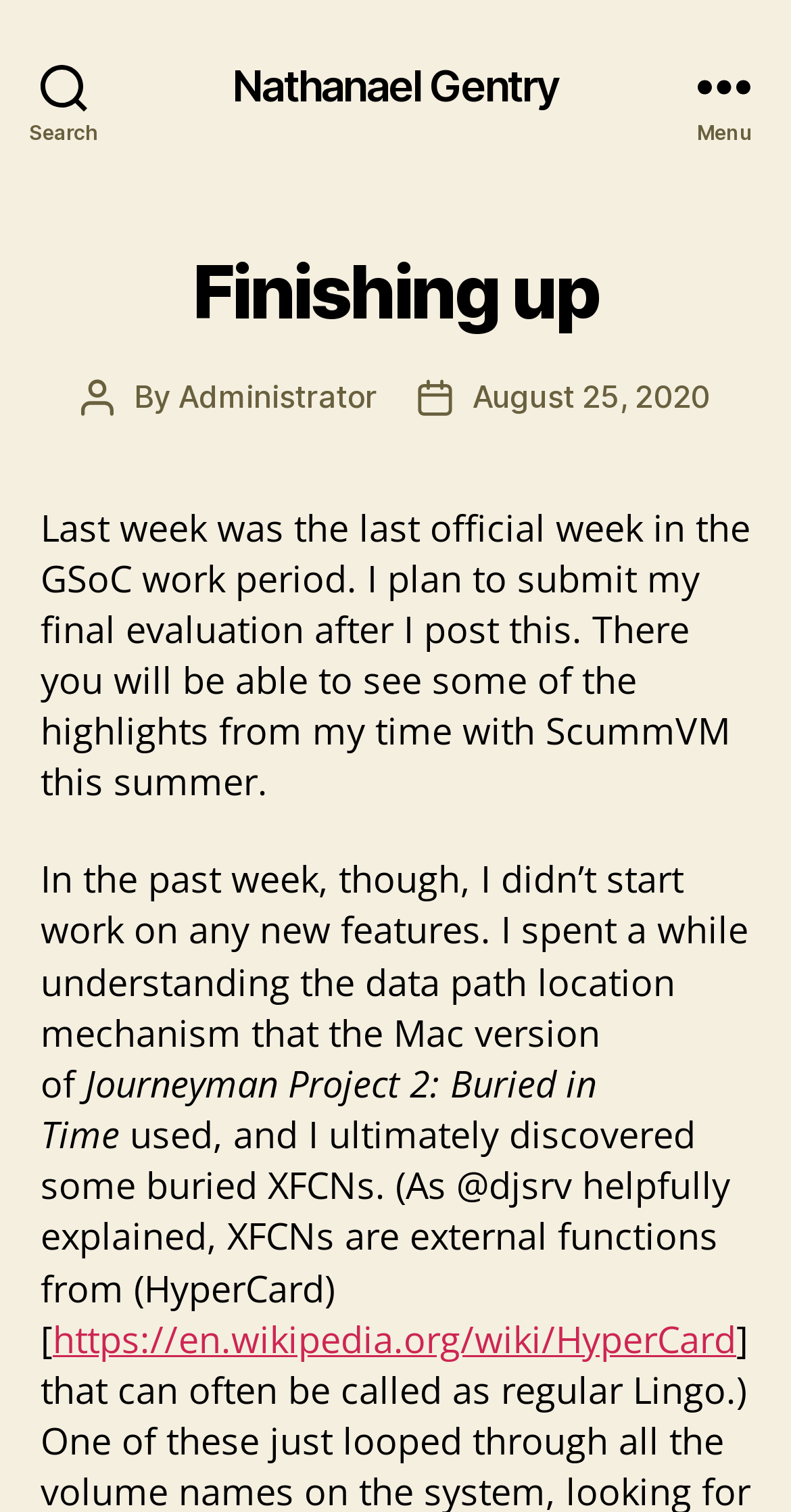What is the date of the post?
Refer to the image and give a detailed answer to the question.

I found the answer by looking at the text 'Post date' and the link 'August 25, 2020' next to it, which indicates that the date of the post is August 25, 2020.